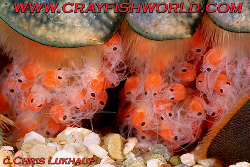Respond with a single word or phrase for the following question: 
Who is credited with taking the photo?

Chris Lukhaup